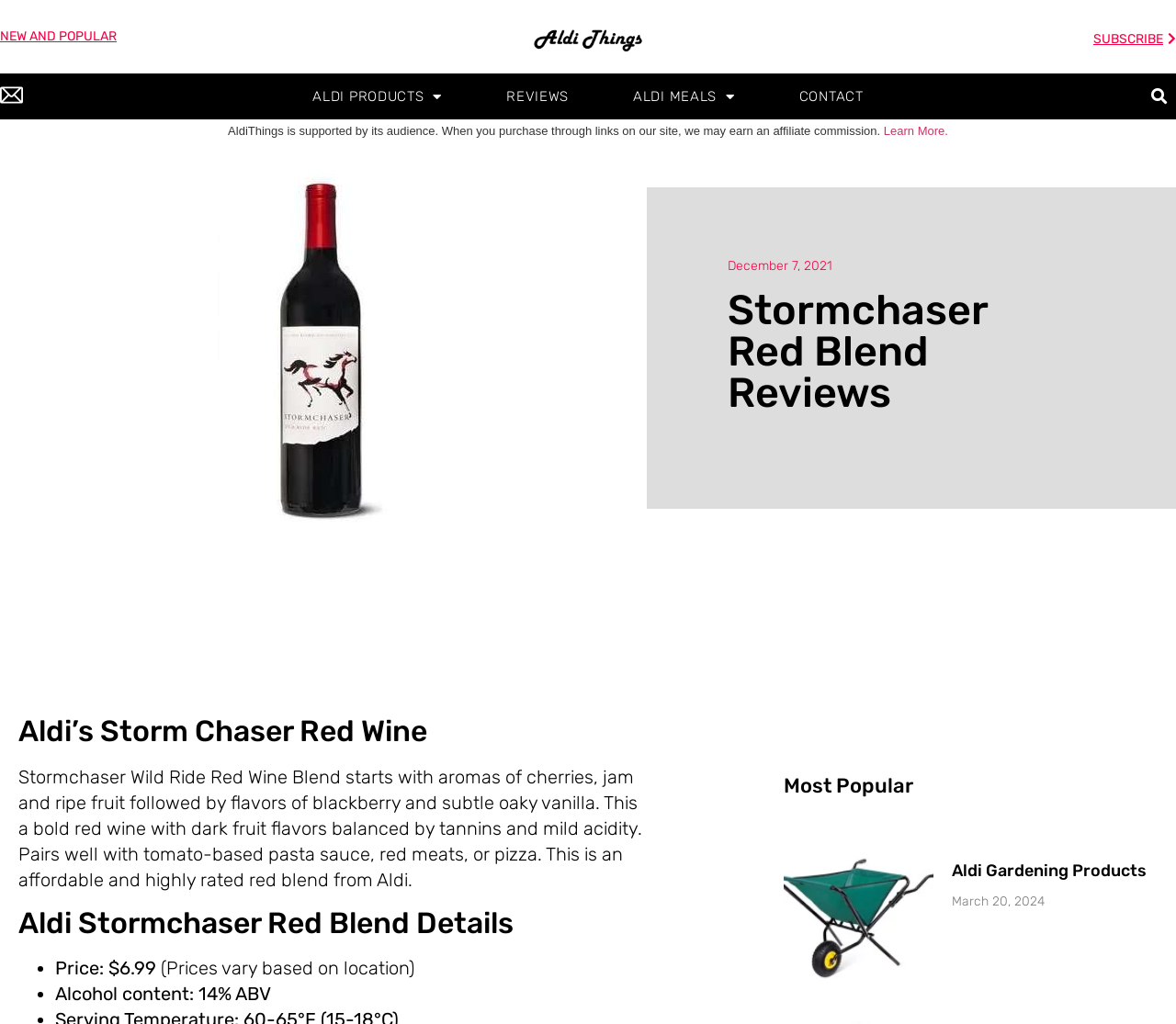Using the provided element description "email", determine the bounding box coordinates of the UI element.

[0.0, 0.082, 0.02, 0.104]